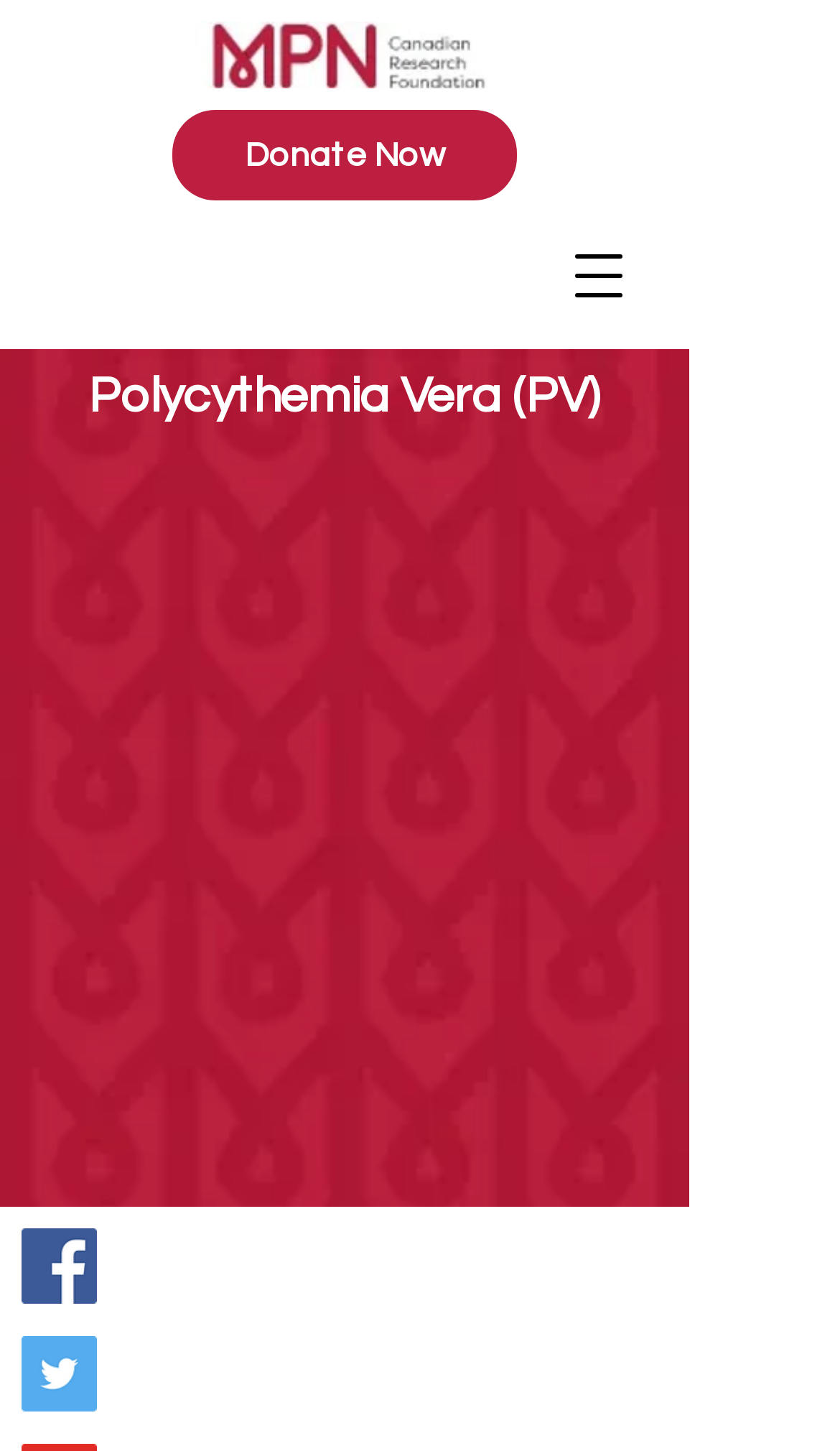Analyze the image and give a detailed response to the question:
How many social media links are present?

I counted the number of social media links by looking at the links 'Facebook' and 'Twitter' which are present at the bottom of the page, and I found that there are two social media links.